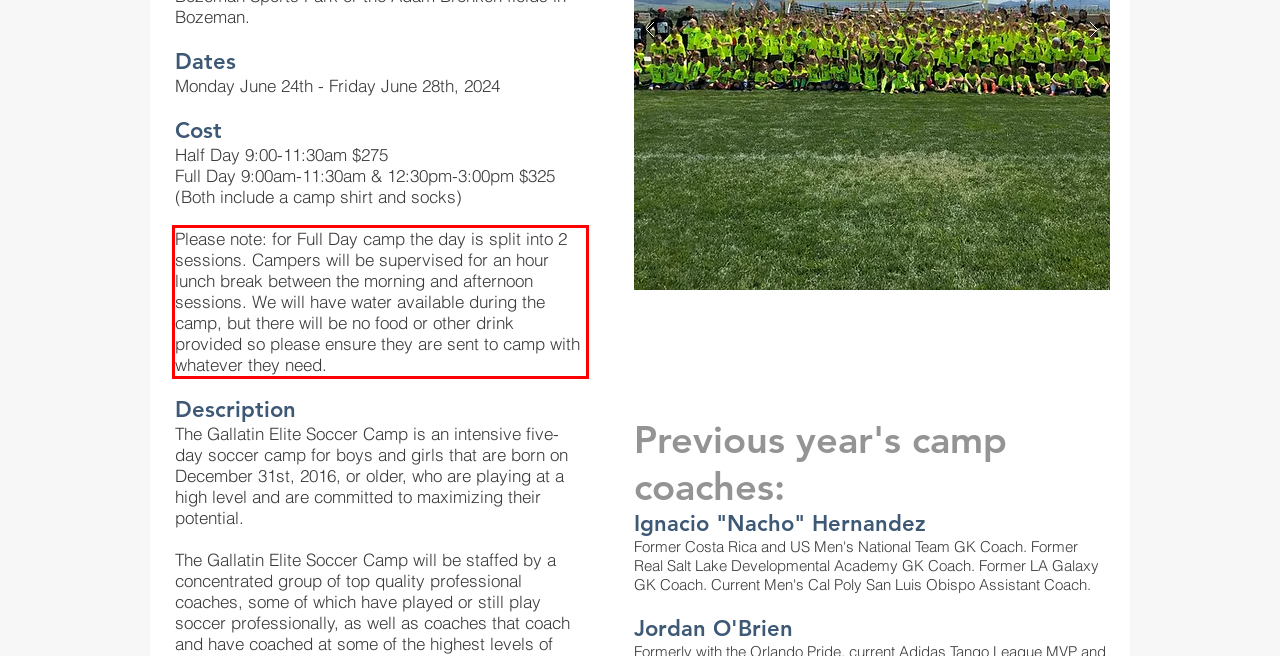With the provided screenshot of a webpage, locate the red bounding box and perform OCR to extract the text content inside it.

Please note: for Full Day camp the day is split into 2 sessions. Campers will be supervised for an hour lunch break between the morning and afternoon sessions. We will have water available during the camp, but there will be no food or other drink provided so please ensure they are sent to camp with whatever they need.​